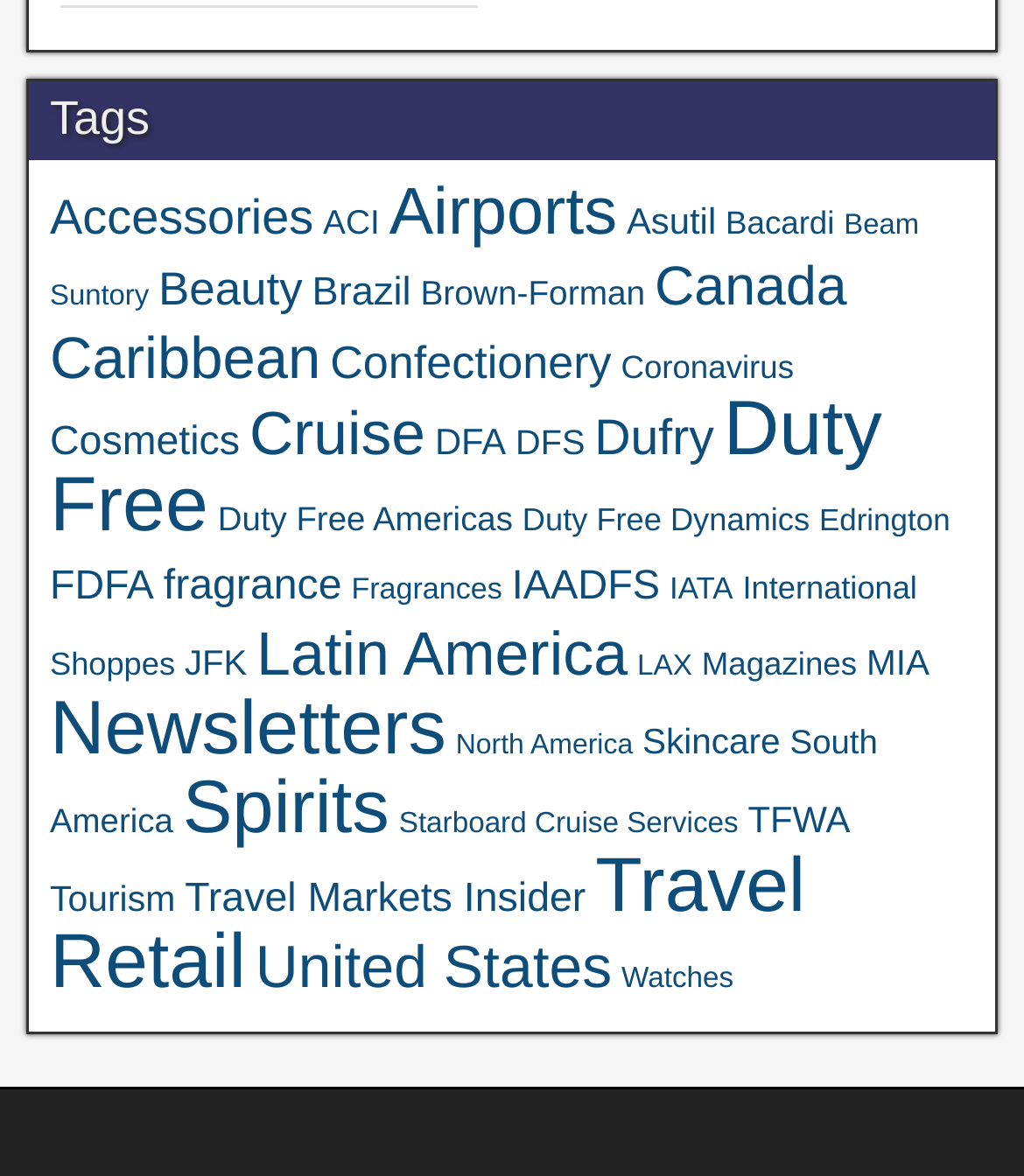Please identify the bounding box coordinates of where to click in order to follow the instruction: "View Airports".

[0.38, 0.144, 0.603, 0.207]